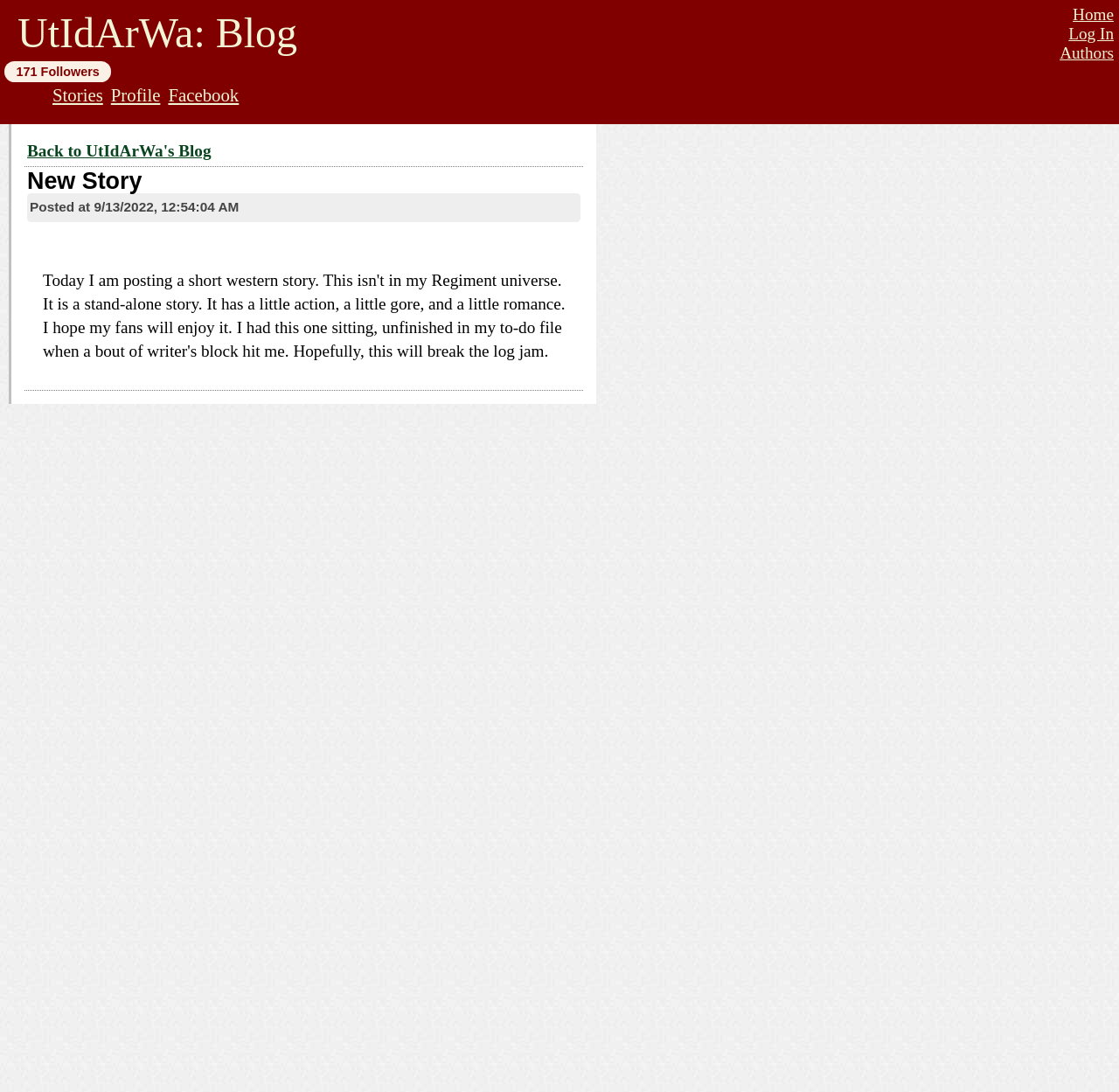What is the link to UtIdArWa's profile?
By examining the image, provide a one-word or phrase answer.

Profile